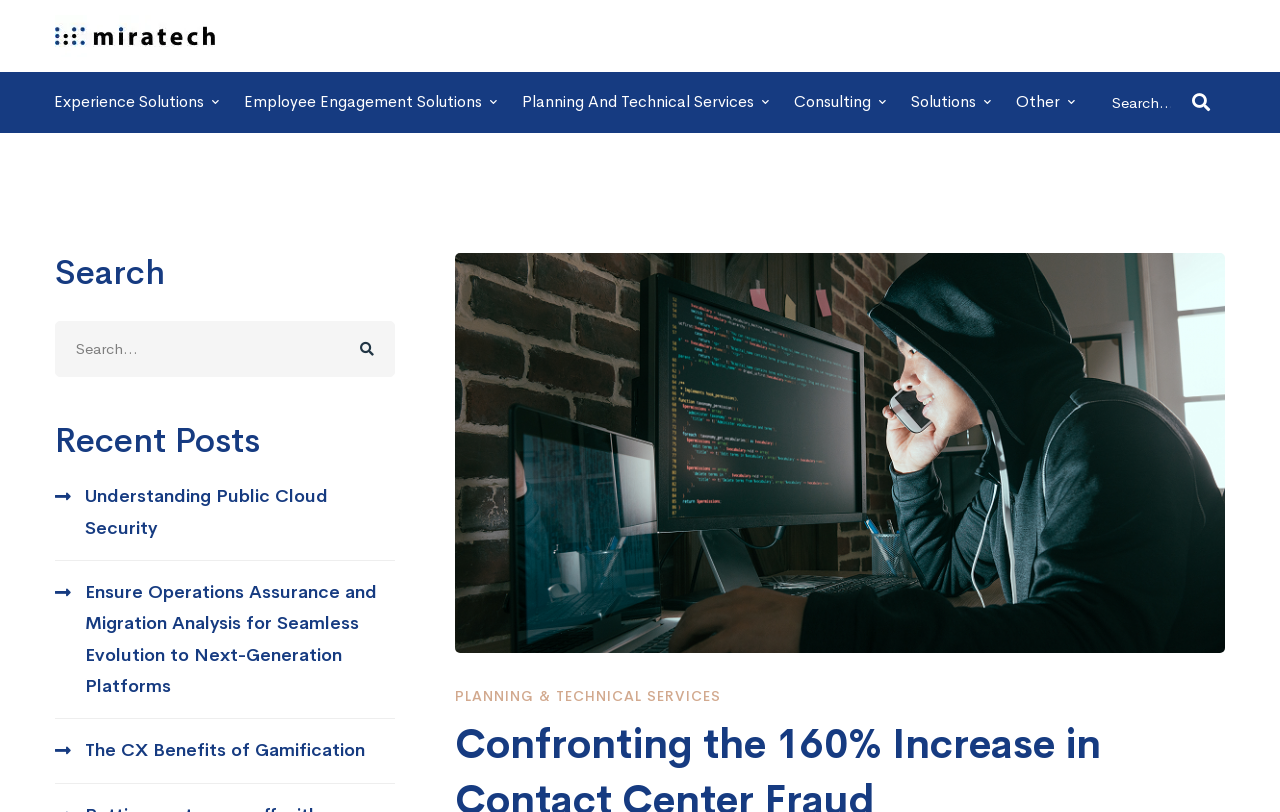Locate the bounding box coordinates of the clickable region to complete the following instruction: "Explore Employee Engagement Solutions."

[0.182, 0.089, 0.397, 0.164]